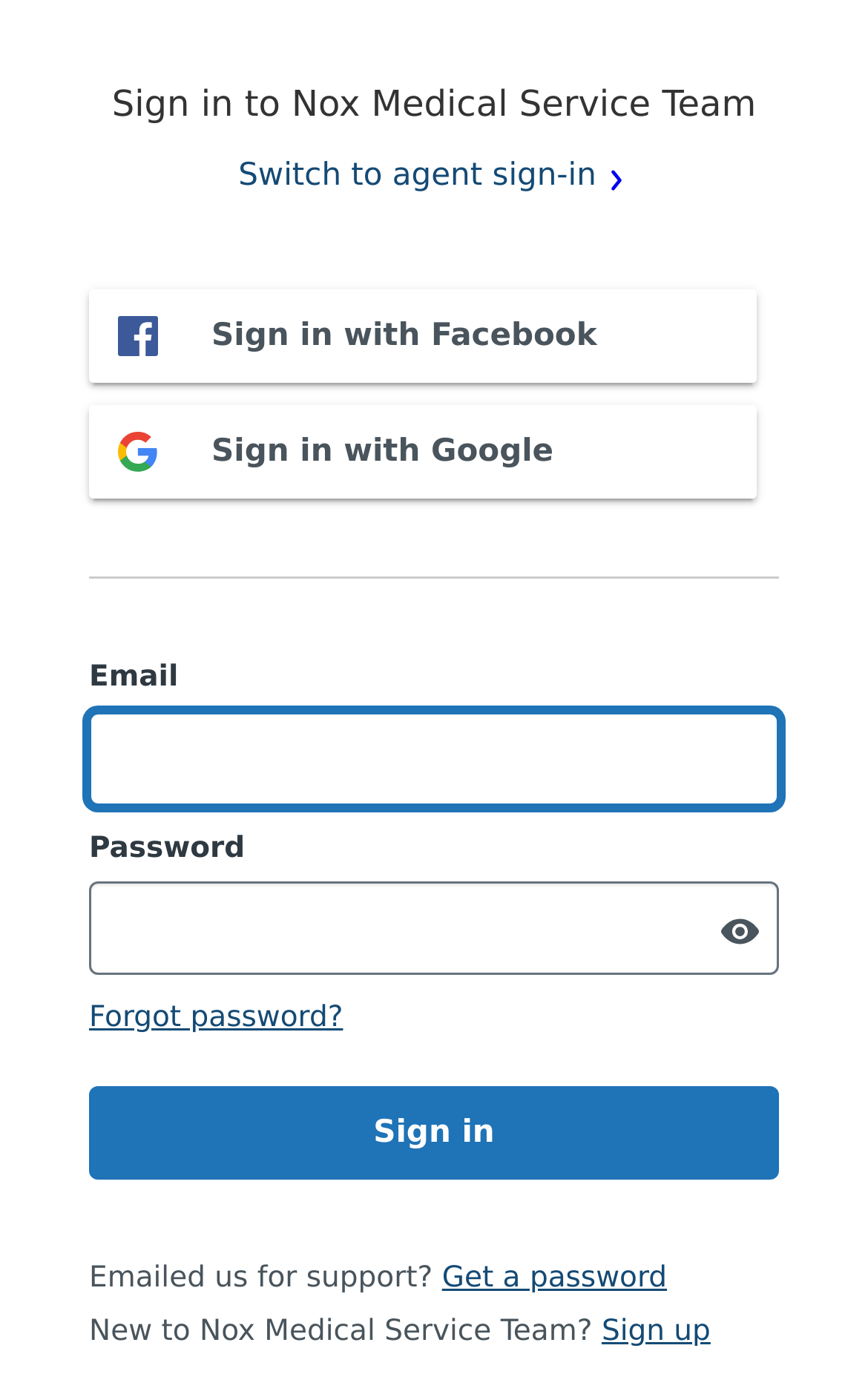Identify the bounding box coordinates for the UI element described as follows: Sign in with Google. Use the format (top-left x, top-left y, bottom-right x, bottom-right y) and ensure all values are floating point numbers between 0 and 1.

[0.103, 0.295, 0.872, 0.363]